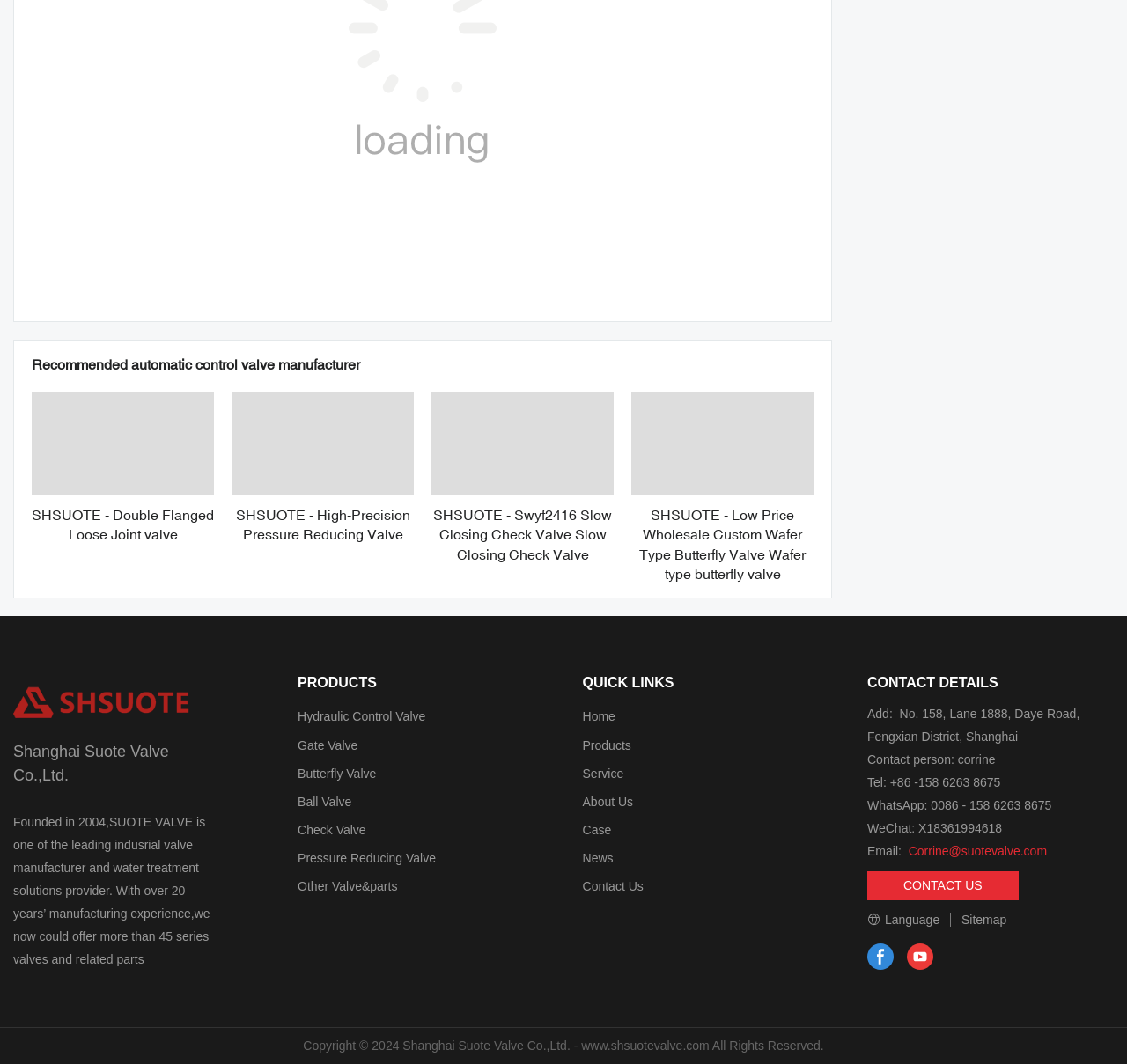Can you look at the image and give a comprehensive answer to the question:
What social media platforms does the company have?

The webpage has links to the company's social media profiles, including Facebook and YouTube, which suggests that the company has a presence on these platforms.